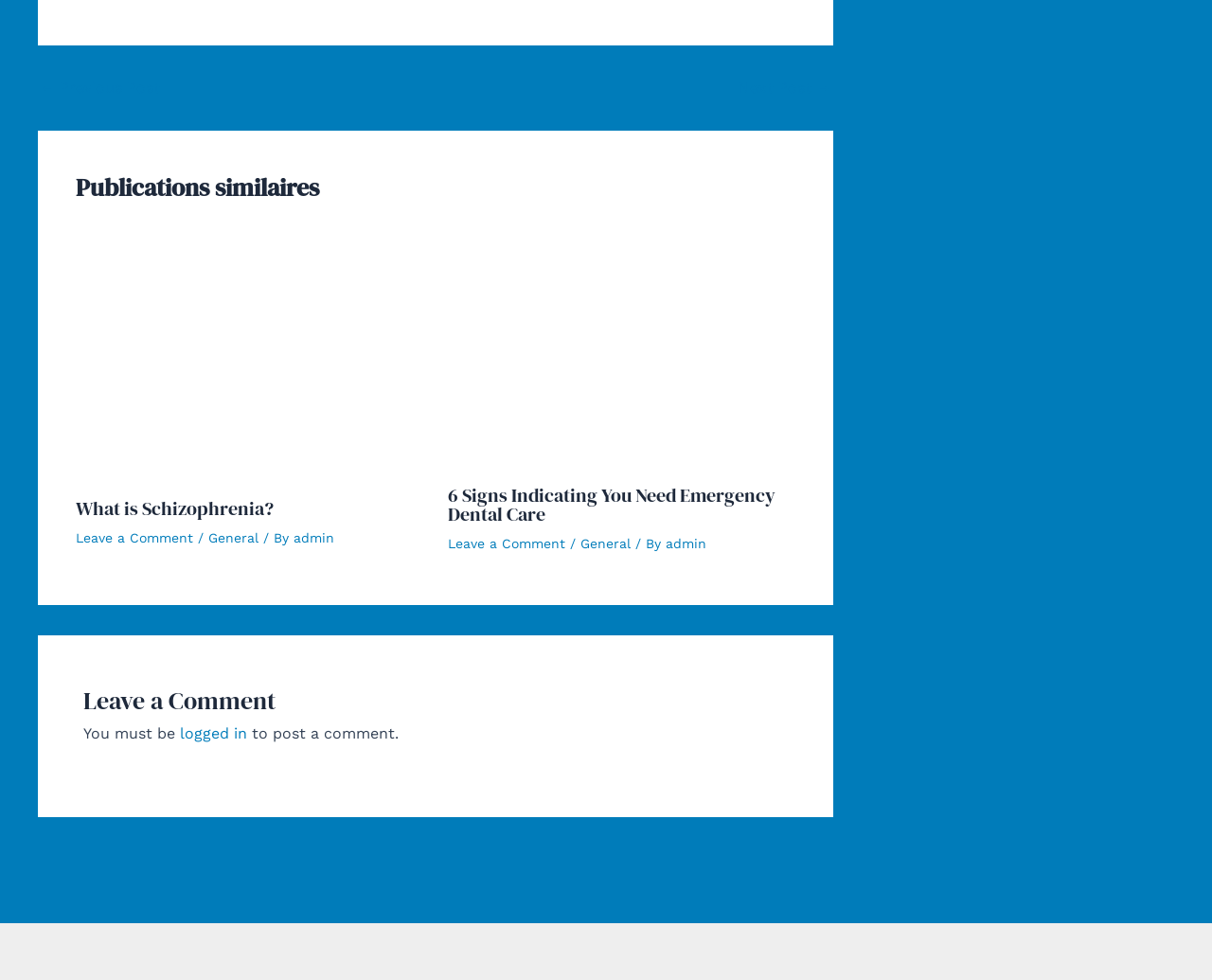Using the provided description logged in, find the bounding box coordinates for the UI element. Provide the coordinates in (top-left x, top-left y, bottom-right x, bottom-right y) format, ensuring all values are between 0 and 1.

[0.148, 0.739, 0.204, 0.757]